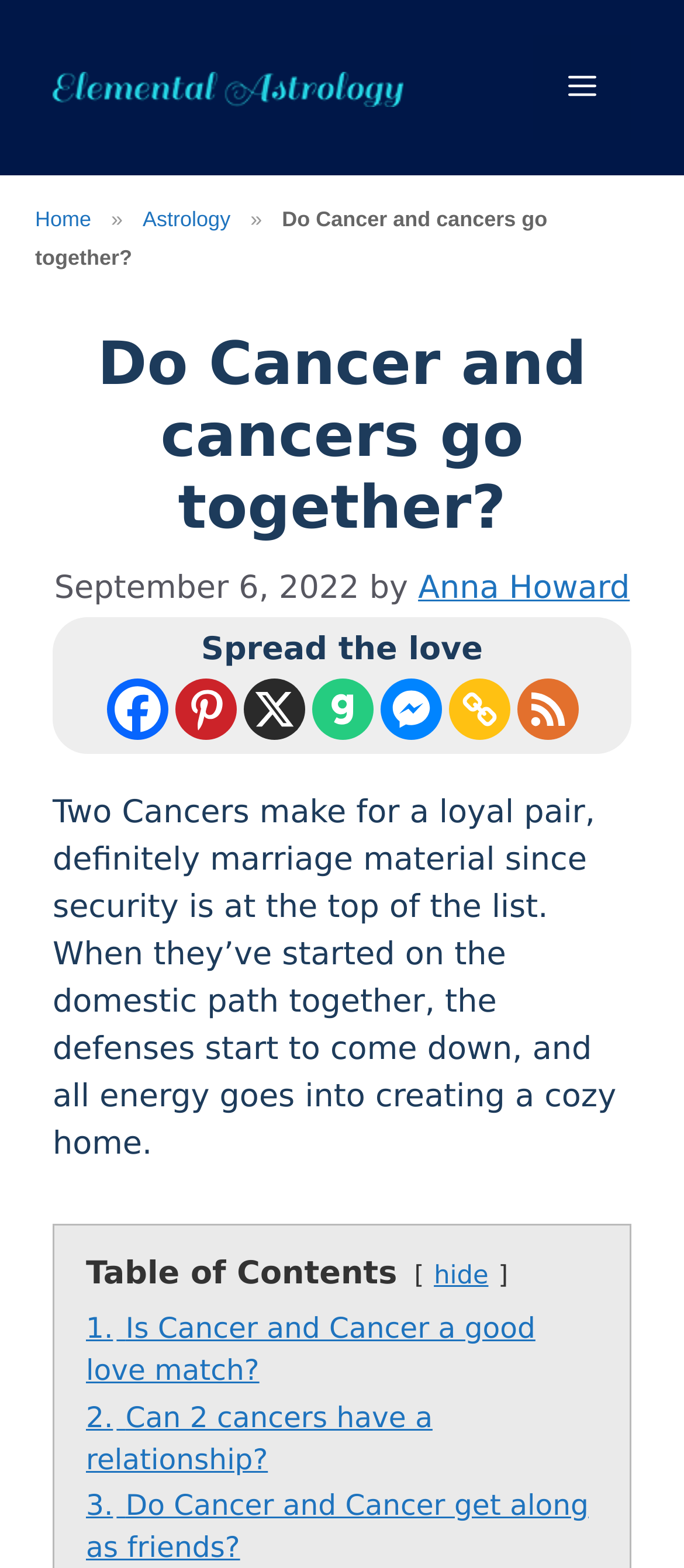Determine the bounding box coordinates of the section I need to click to execute the following instruction: "Open toolbar". Provide the coordinates as four float numbers between 0 and 1, i.e., [left, top, right, bottom].

None